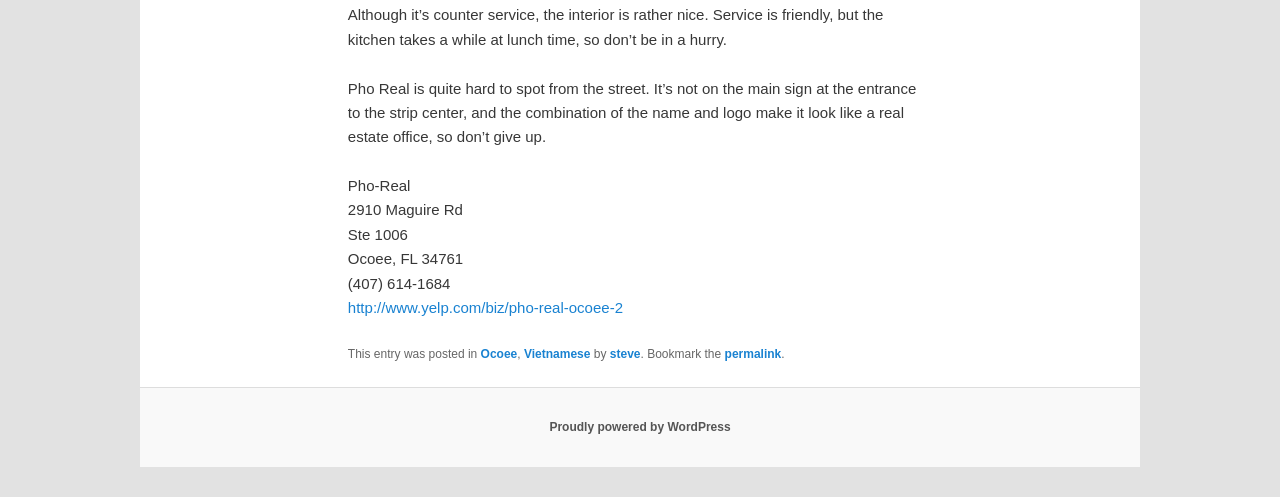What type of cuisine does the restaurant serve?
Please give a detailed and elaborate answer to the question.

The type of cuisine served by the restaurant can be inferred from the link element with the text 'Vietnamese' at coordinates [0.409, 0.698, 0.461, 0.726] in the footer section.